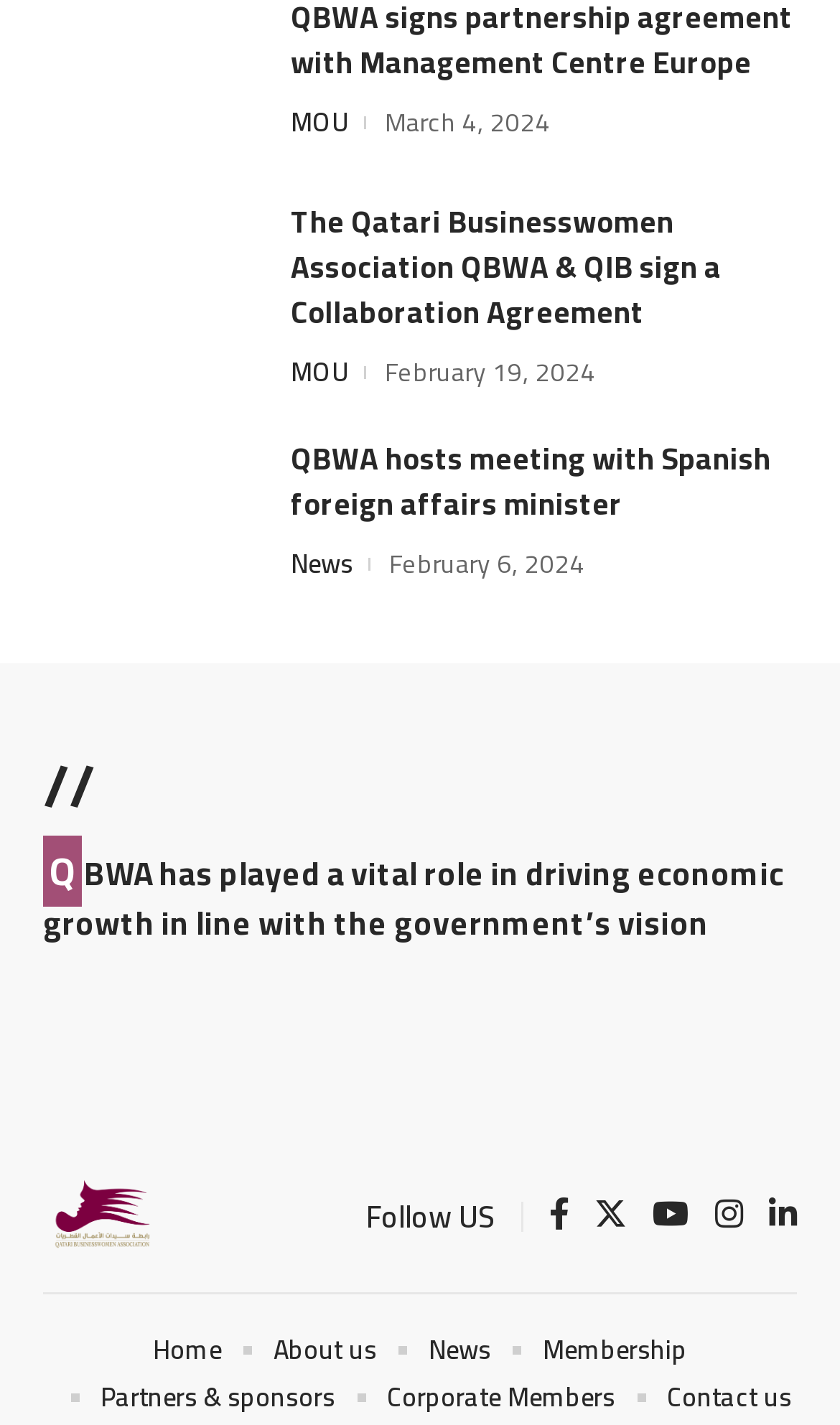Please locate the bounding box coordinates of the region I need to click to follow this instruction: "Read the news about QBWA and QIB signing a Collaboration Agreement".

[0.346, 0.14, 0.949, 0.235]